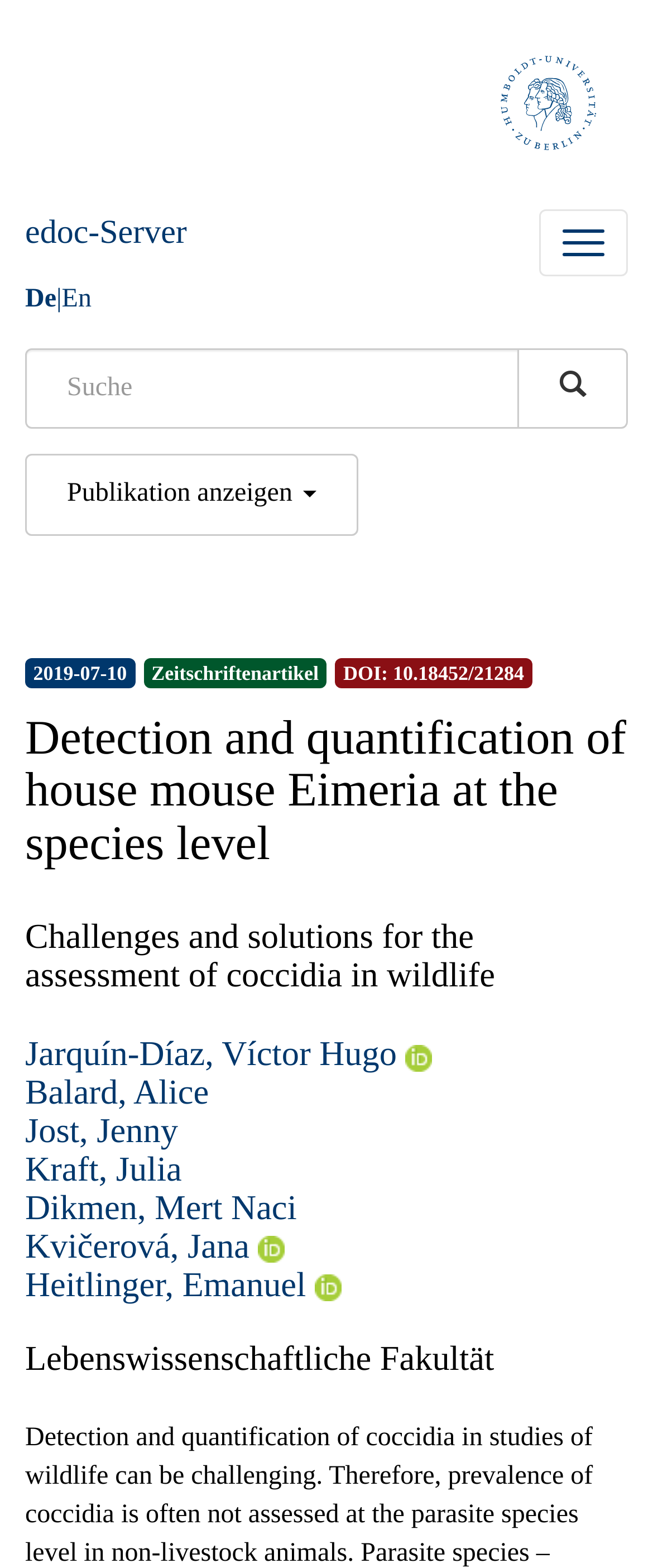Determine the bounding box coordinates for the region that must be clicked to execute the following instruction: "Toggle navigation".

[0.826, 0.133, 0.962, 0.176]